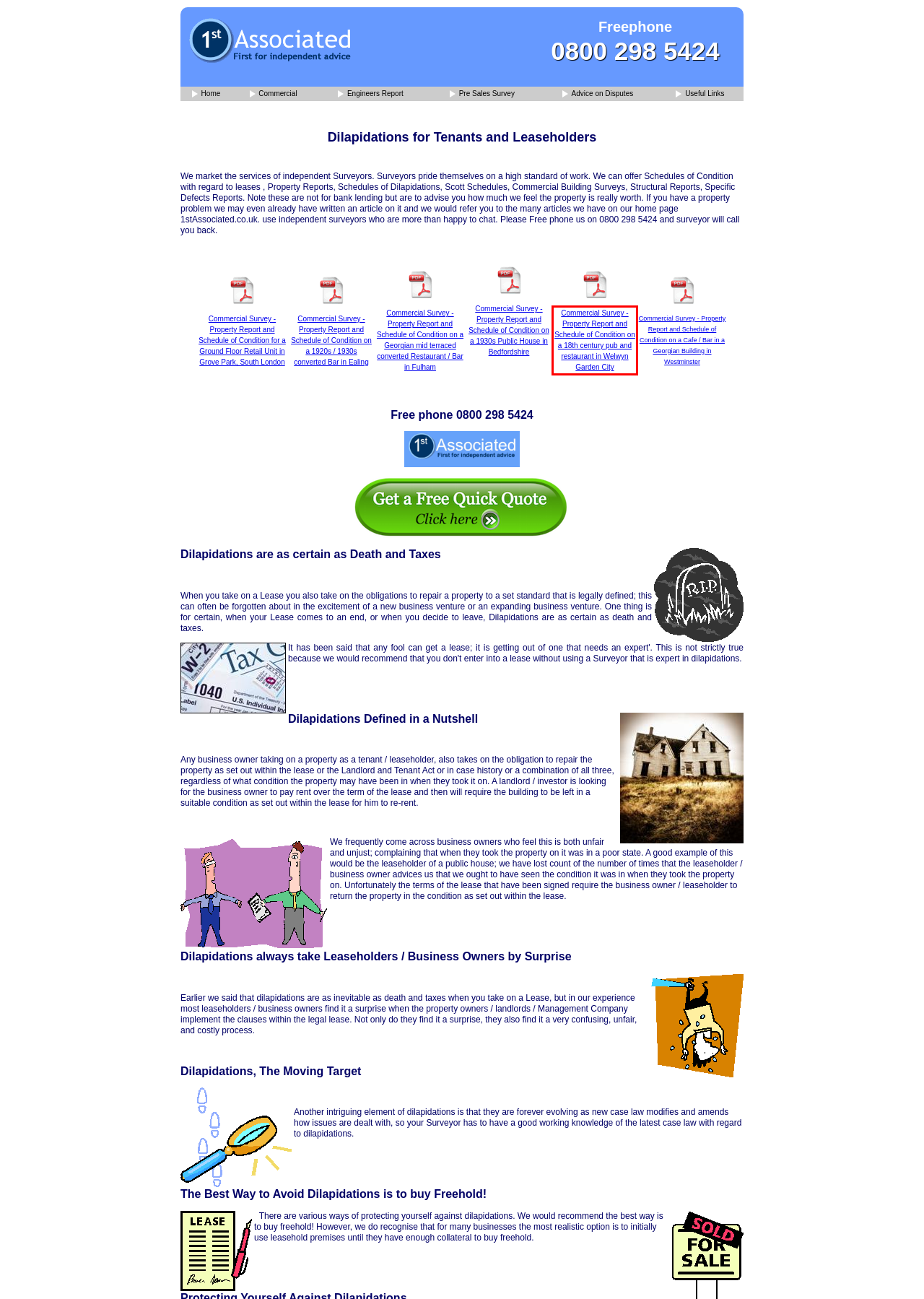Examine the webpage screenshot and use OCR to recognize and output the text within the red bounding box.

Commercial Survey - Property Report and Schedule of Condition on a 18th century pub and restaurant in Welwyn Garden City